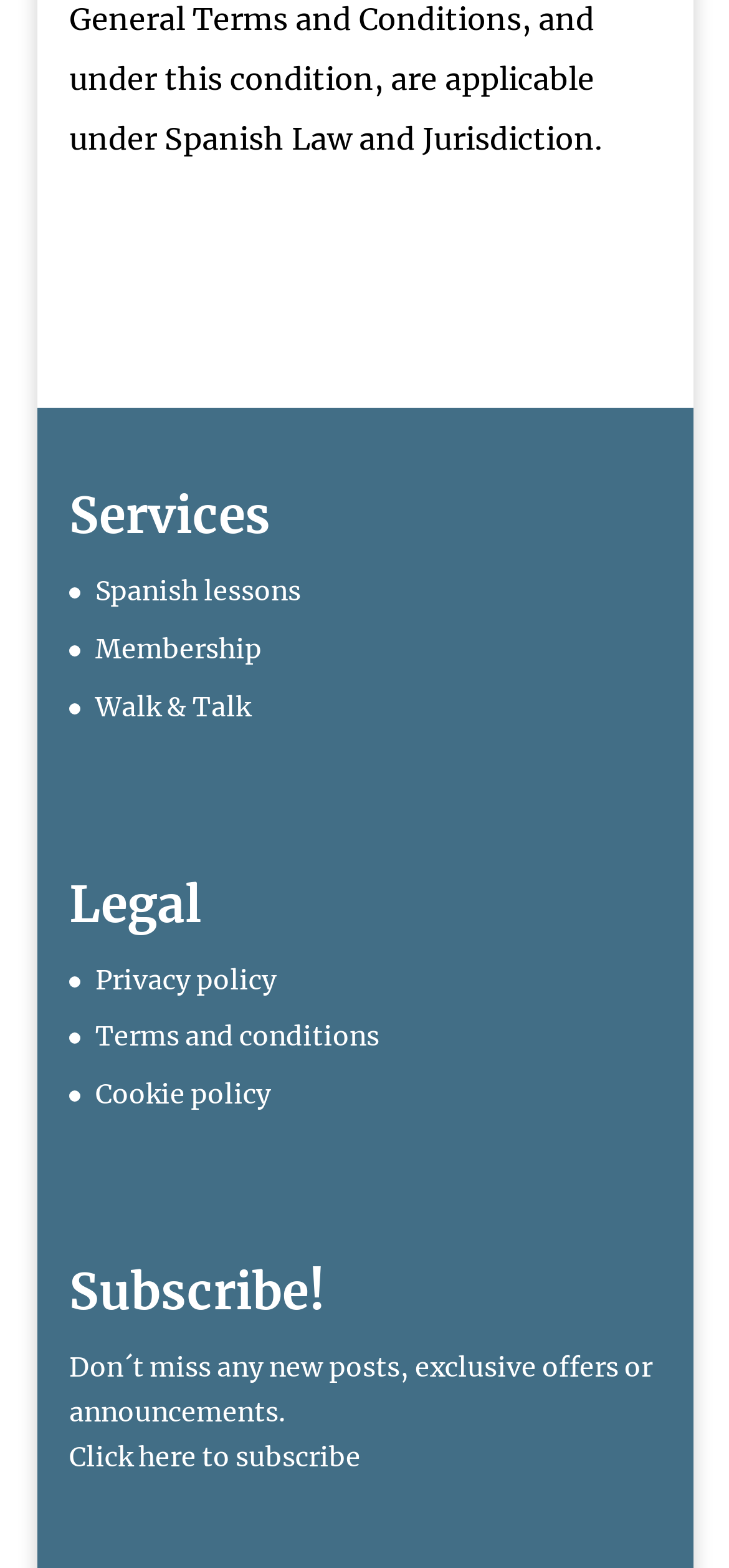What is the text above the 'Click here to subscribe' link?
Answer the question using a single word or phrase, according to the image.

Don´t miss any new posts...